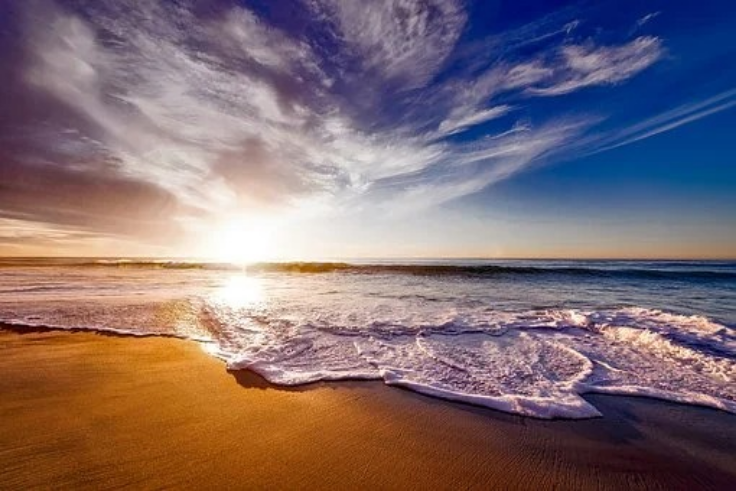What is the texture of the shoreline in the image?
Please answer the question with as much detail and depth as you can.

The shoreline features soft, sandy textures, with waves lapping against the beach, leaving frothy white foam, which indicates that the shoreline has a soft and sandy texture.